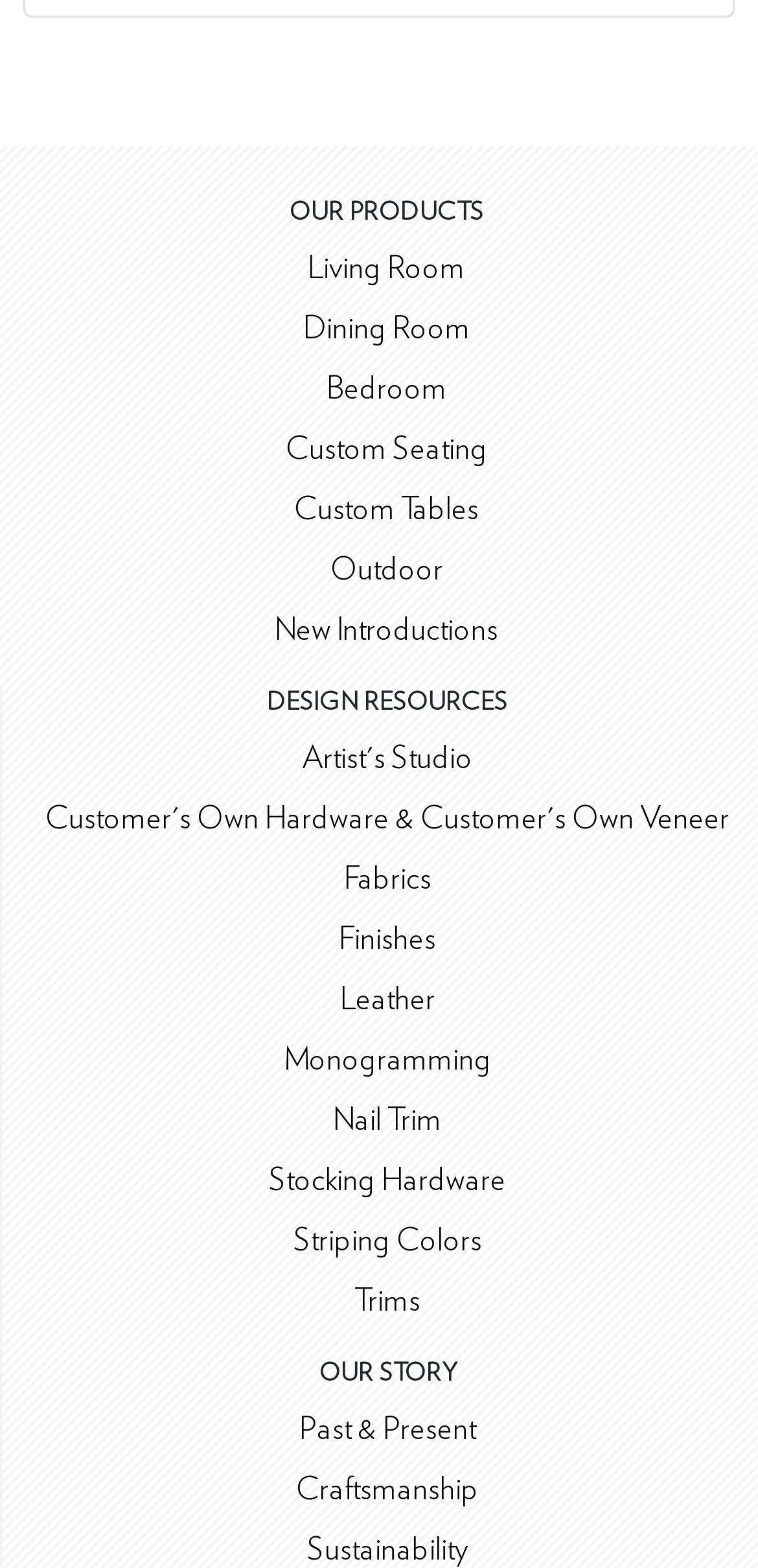Using the format (top-left x, top-left y, bottom-right x, bottom-right y), provide the bounding box coordinates for the described UI element. All values should be floating point numbers between 0 and 1: New Introductions

[0.363, 0.392, 0.657, 0.412]